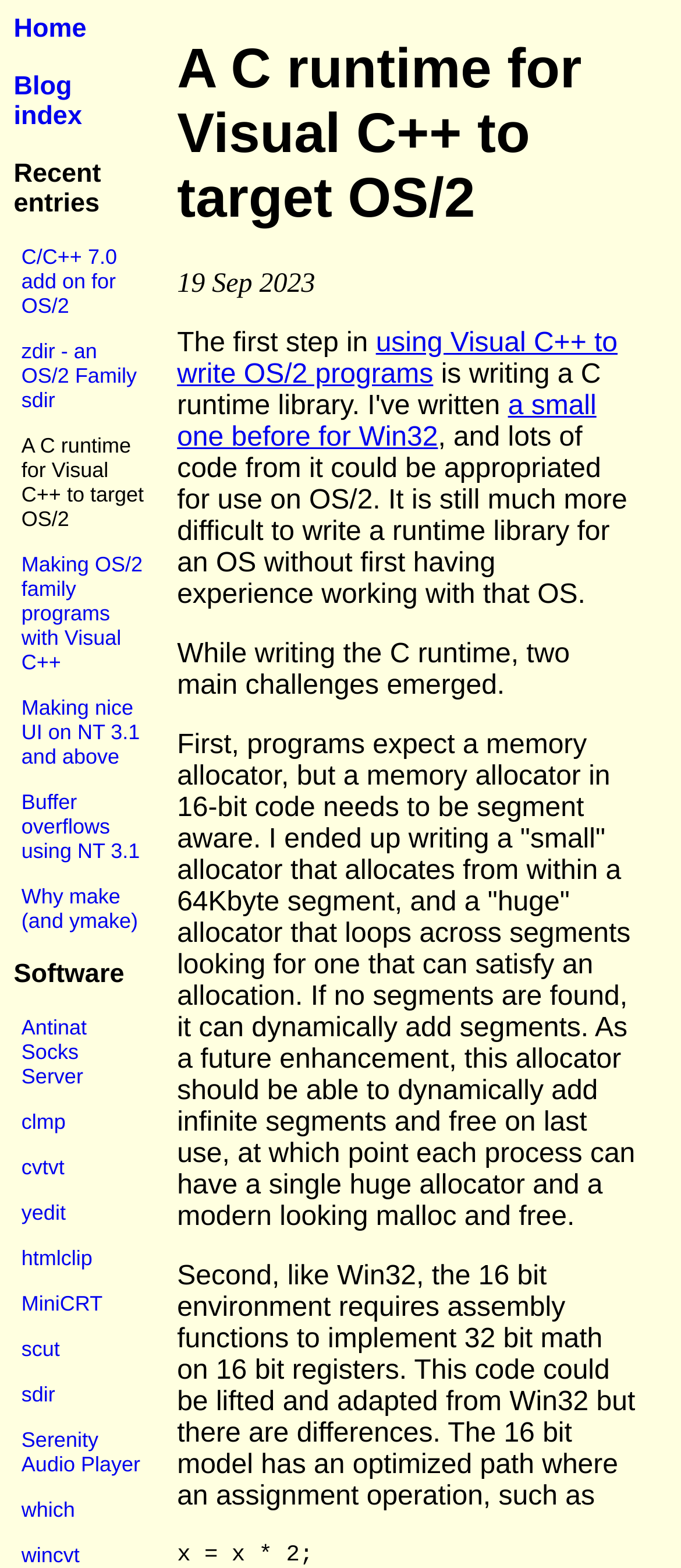Show the bounding box coordinates for the element that needs to be clicked to execute the following instruction: "Read the 'Recent entries' section". Provide the coordinates in the form of four float numbers between 0 and 1, i.e., [left, top, right, bottom].

[0.02, 0.101, 0.148, 0.139]